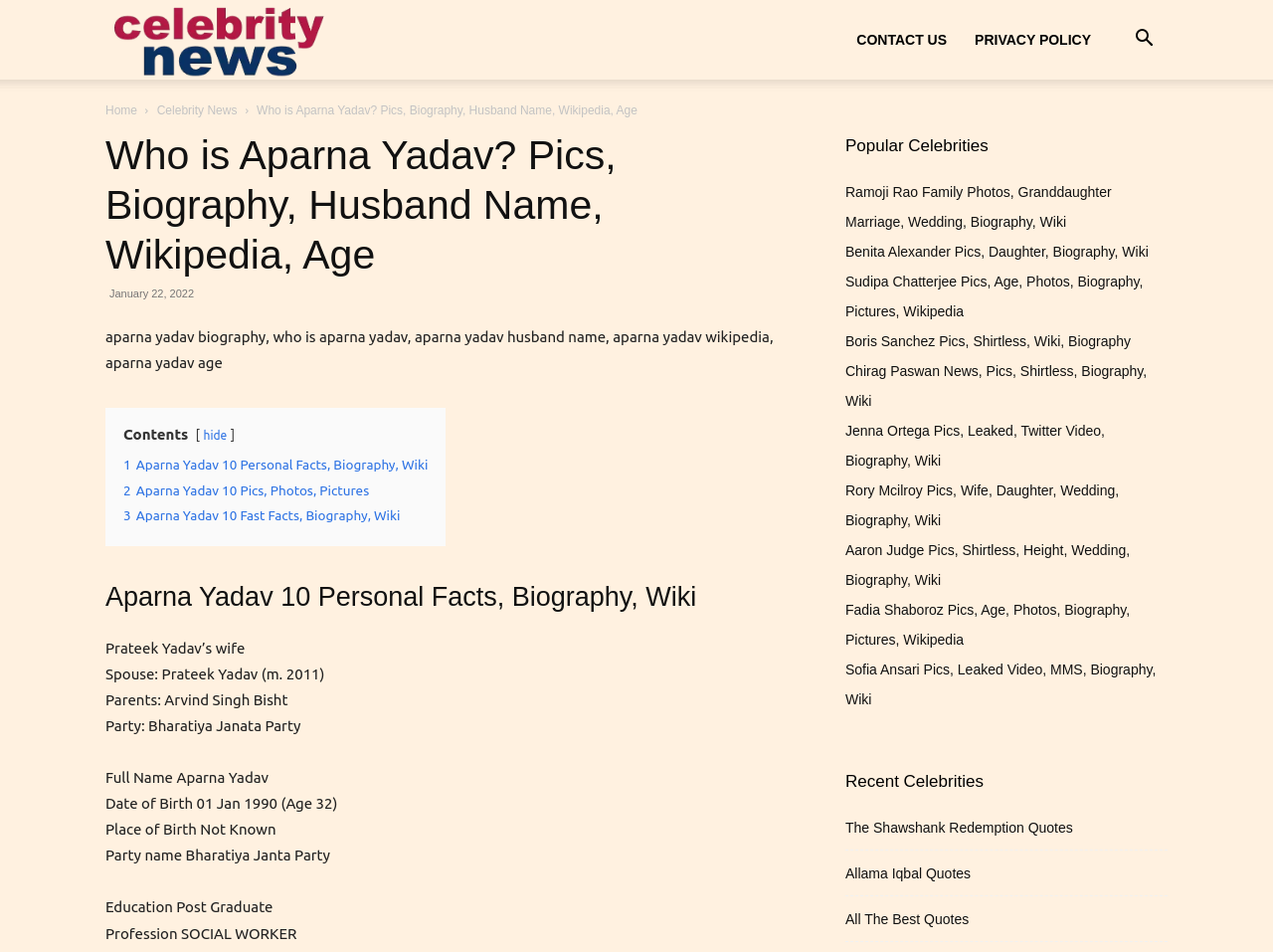Please identify the bounding box coordinates of the element's region that I should click in order to complete the following instruction: "Search for something". The bounding box coordinates consist of four float numbers between 0 and 1, i.e., [left, top, right, bottom].

[0.88, 0.034, 0.917, 0.051]